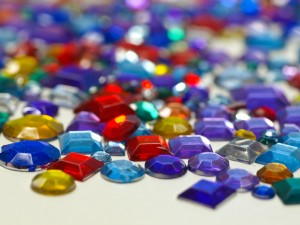List and describe all the prominent features within the image.

The image depicts a dazzling array of colorful gemstones and jewels, showcasing a vibrant mix of shapes and sizes. The collection includes various cut styles, such as round, square, and hexagonal, featuring hues of red, blue, green, purple, and yellow. This kaleidoscope of colors not only captures the eye but also symbolizes the concept of identifying valuable assets, akin to the 'gems' in an intellectual property portfolio. Just as companies must selectively patent their innovations, this myriad of gemstones illustrates the importance of recognizing and protecting true innovations that hold significant value. The image exemplifies the beauty and strategic value found in a well-curated selection—a visual representation of the balance between cost and asset value in the realm of intellectual property.